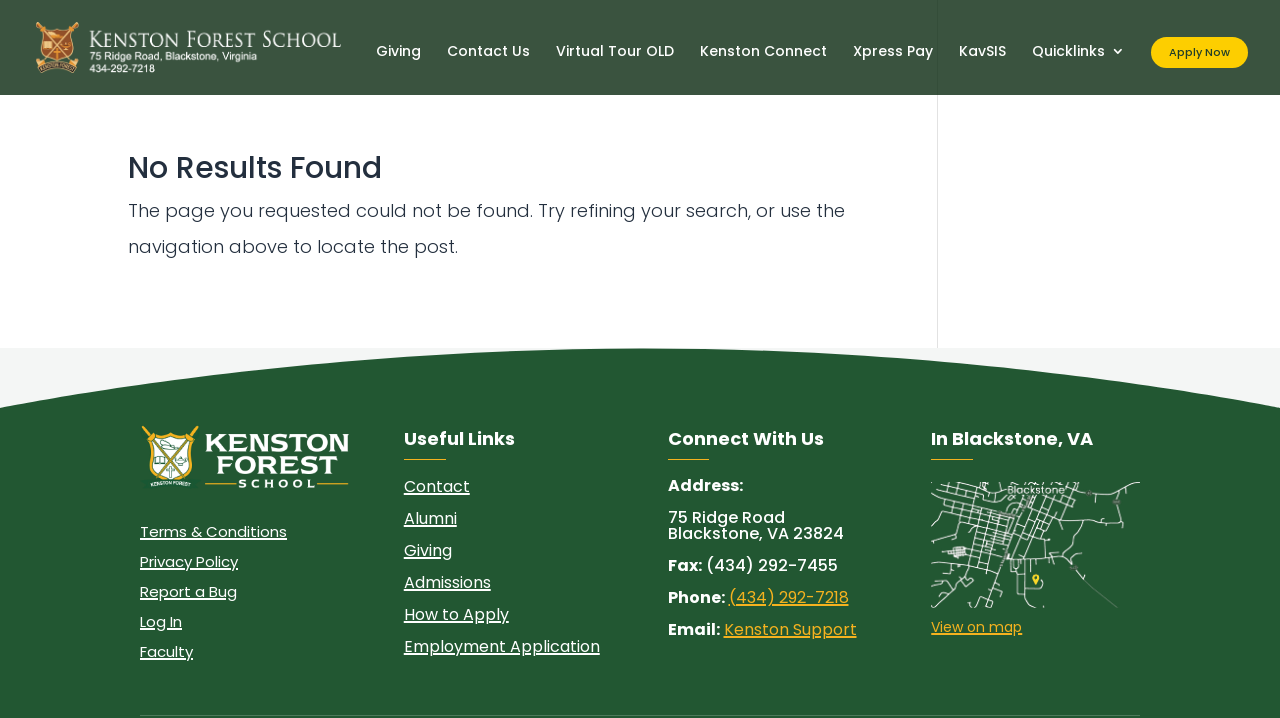Can you identify the bounding box coordinates of the clickable region needed to carry out this instruction: 'View the location on the map'? The coordinates should be four float numbers within the range of 0 to 1, stated as [left, top, right, bottom].

[0.728, 0.86, 0.799, 0.887]